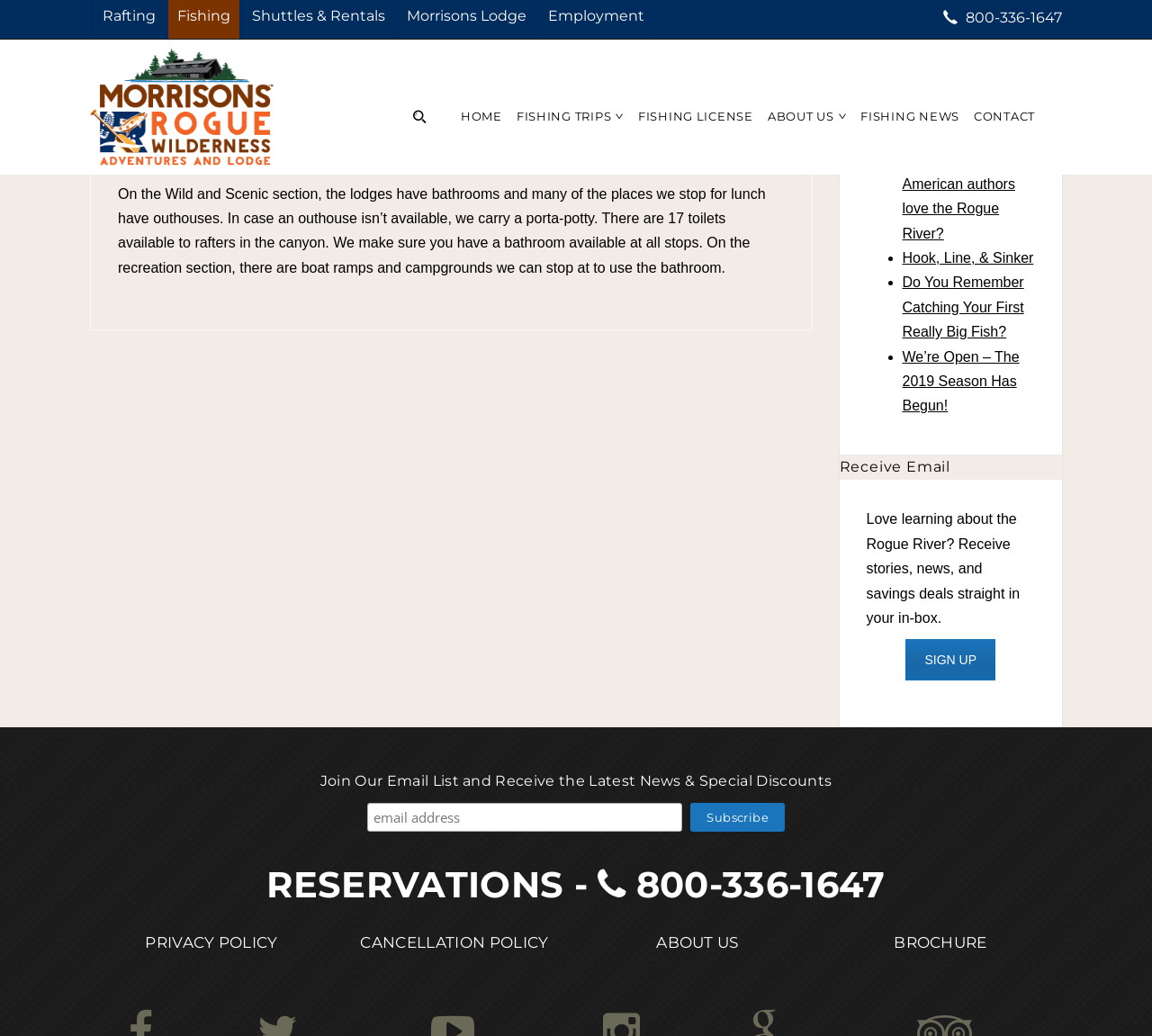Locate the bounding box coordinates of the item that should be clicked to fulfill the instruction: "Subscribe to the email list".

[0.6, 0.775, 0.681, 0.803]